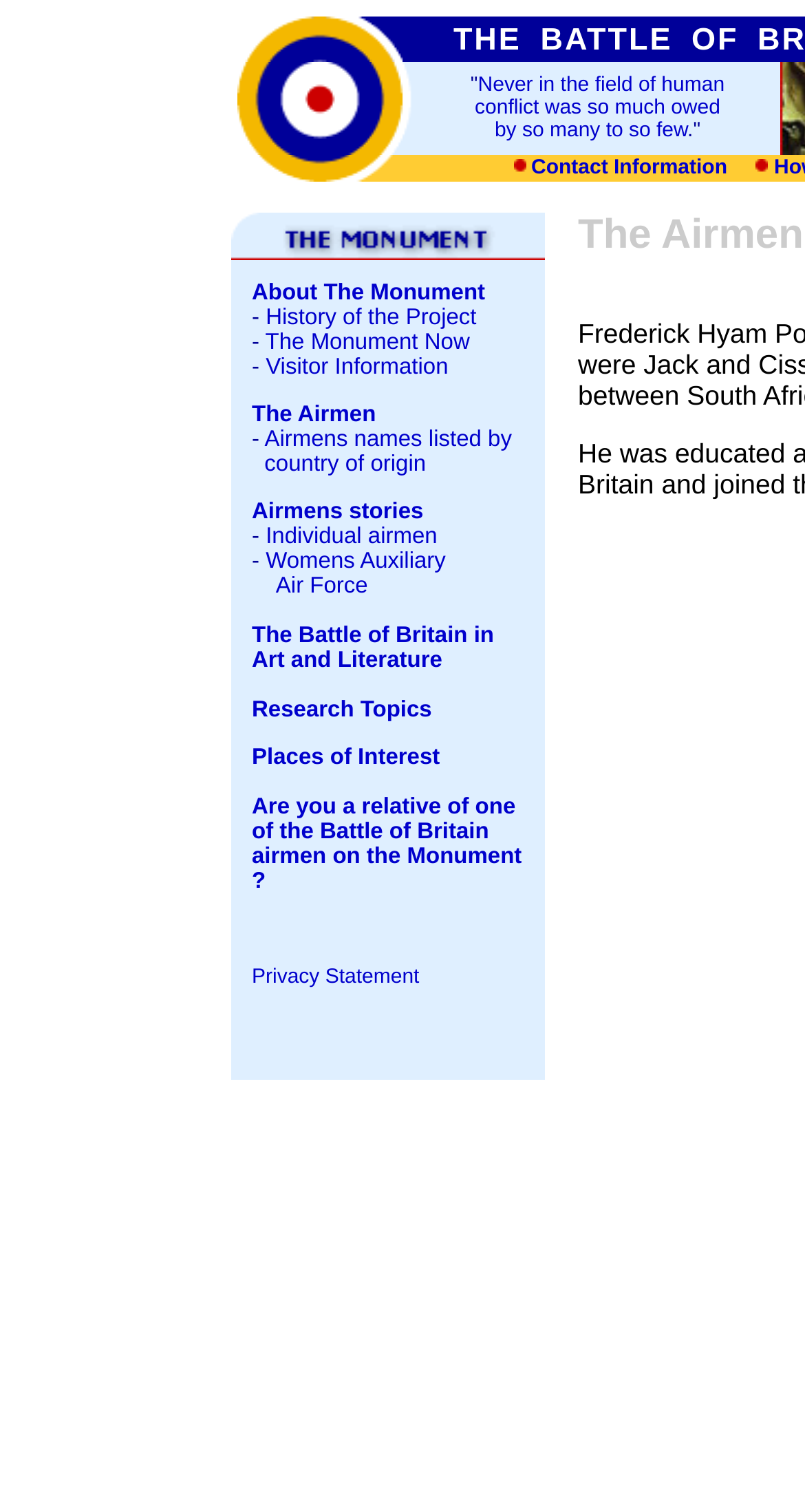Find the bounding box coordinates of the clickable area required to complete the following action: "View 'The Battle of Britain London Monument'".

[0.295, 0.086, 0.515, 0.107]